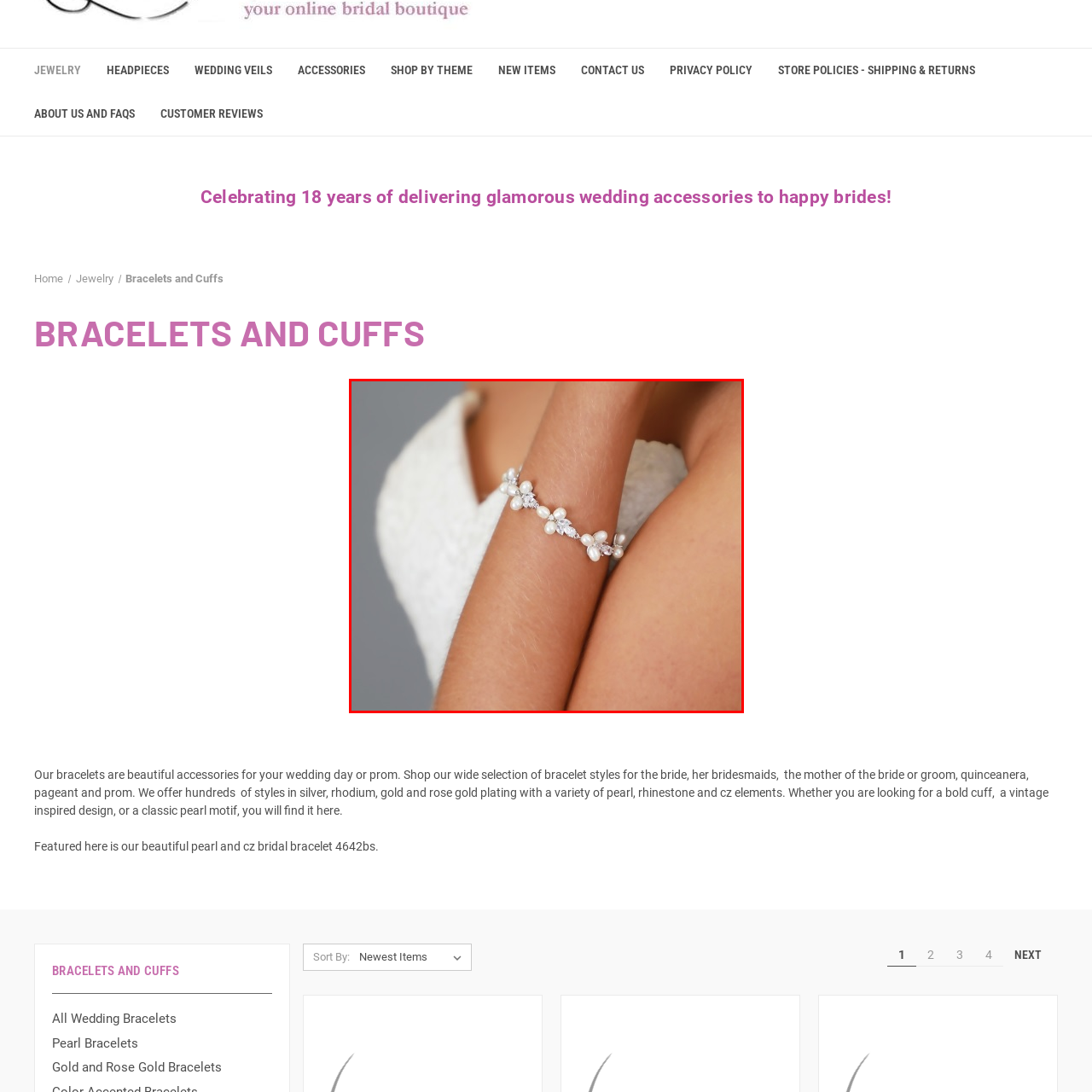What is the inspiration behind the bracelet's design?
Look at the image within the red bounding box and provide a single word or phrase as an answer.

Floral-inspired